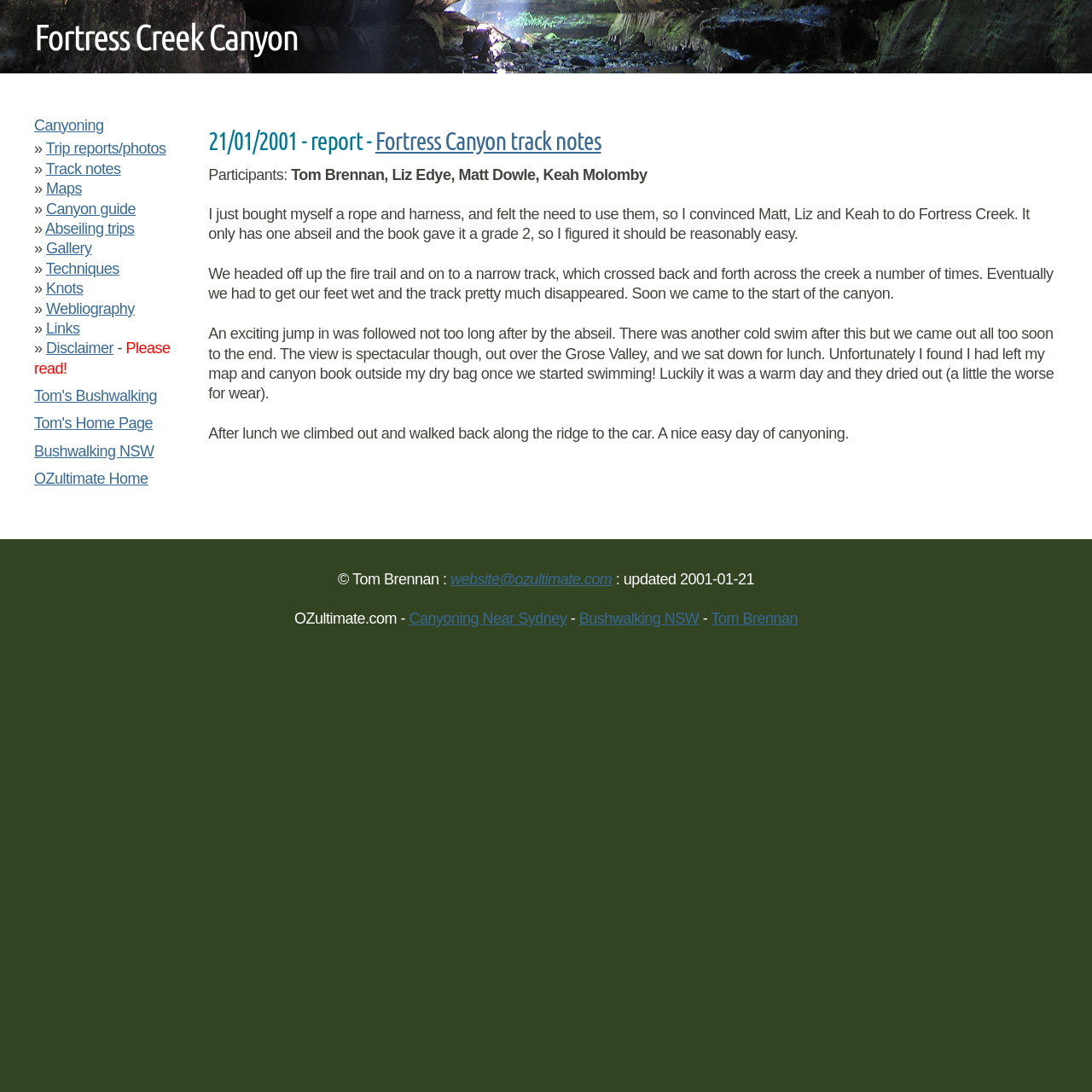Give a detailed account of the webpage, highlighting key information.

The webpage is about a trip report from Fortress Creek Canyon, dated 21/01/2001. At the top, there is a heading "Fortress Creek Canyon" followed by a series of links to related topics such as "Canyoning", "Trip reports/photos", "Track notes", and more. 

Below the links, there is a warning message "Please read!" followed by three links to external websites: "Tom's Bushwalking", "Tom's Home Page", and "Bushwalking NSW". 

The main content of the webpage is a trip report, which starts with a heading "21/01/2001 - report - Fortress Canyon track notes". The report describes a canyoning trip to Fortress Creek Canyon, including the participants, the route they took, and their experiences. The text is divided into several paragraphs, each describing a different part of the trip. 

At the bottom of the page, there is a copyright notice "© Tom Brennan" with a link to the website "website@ozultimate.com" and the date "2001-01-21". There are also three links to related websites: "OZultimate.com", "Canyoning Near Sydney", and "Tom Brennan".